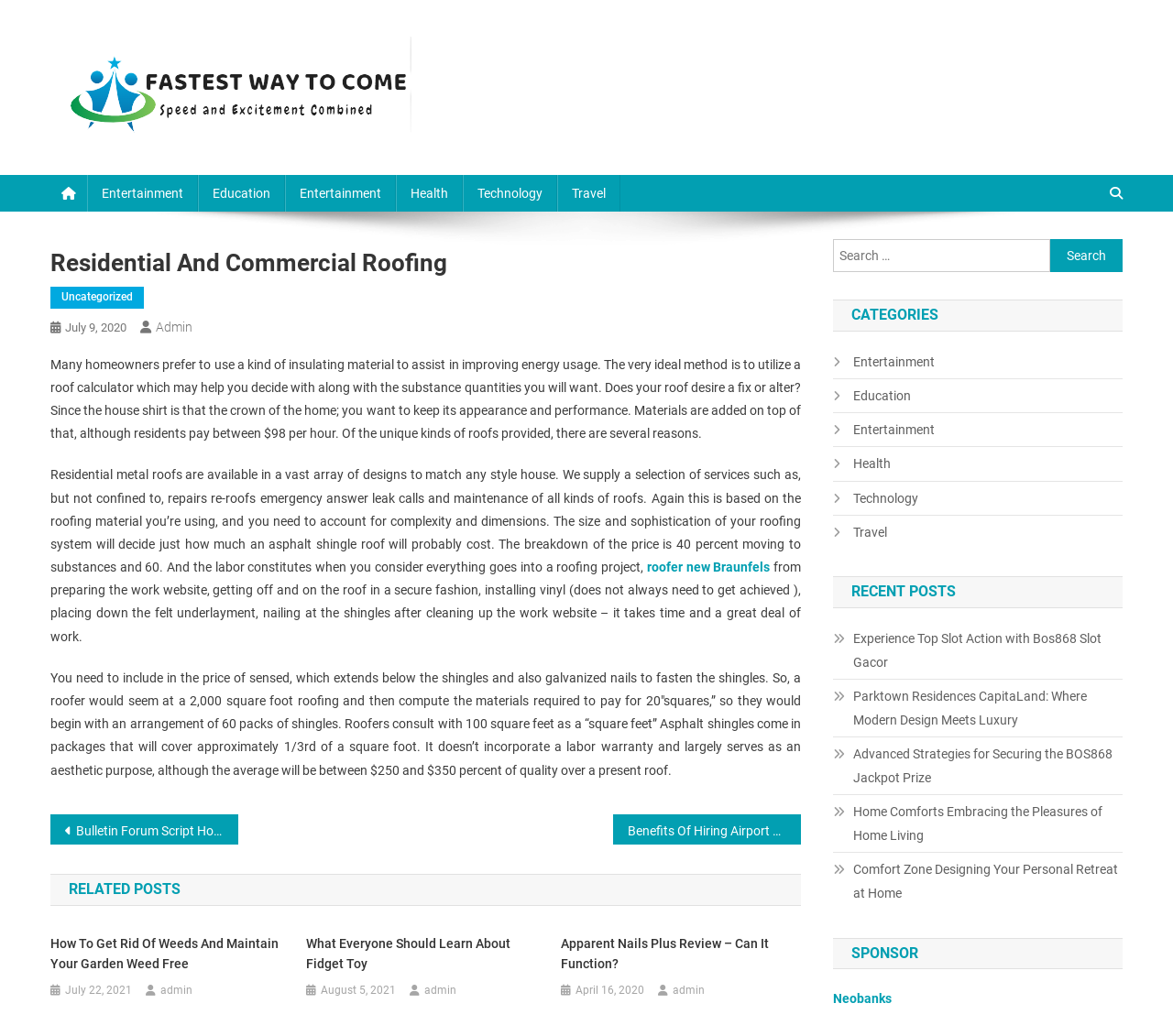Determine the bounding box of the UI component based on this description: "Education". The bounding box coordinates should be four float values between 0 and 1, i.e., [left, top, right, bottom].

[0.71, 0.37, 0.777, 0.393]